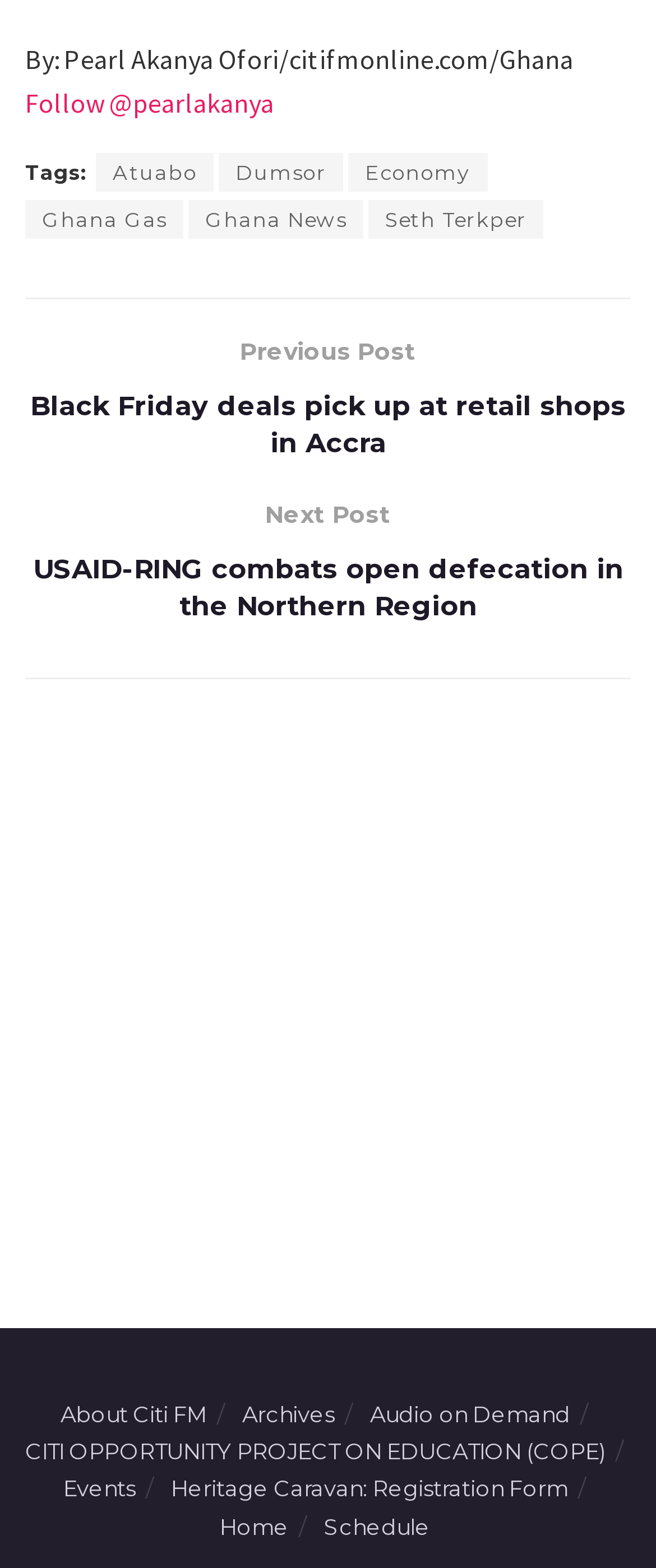Determine the bounding box coordinates for the area you should click to complete the following instruction: "Go to the Home page".

[0.335, 0.965, 0.44, 0.982]